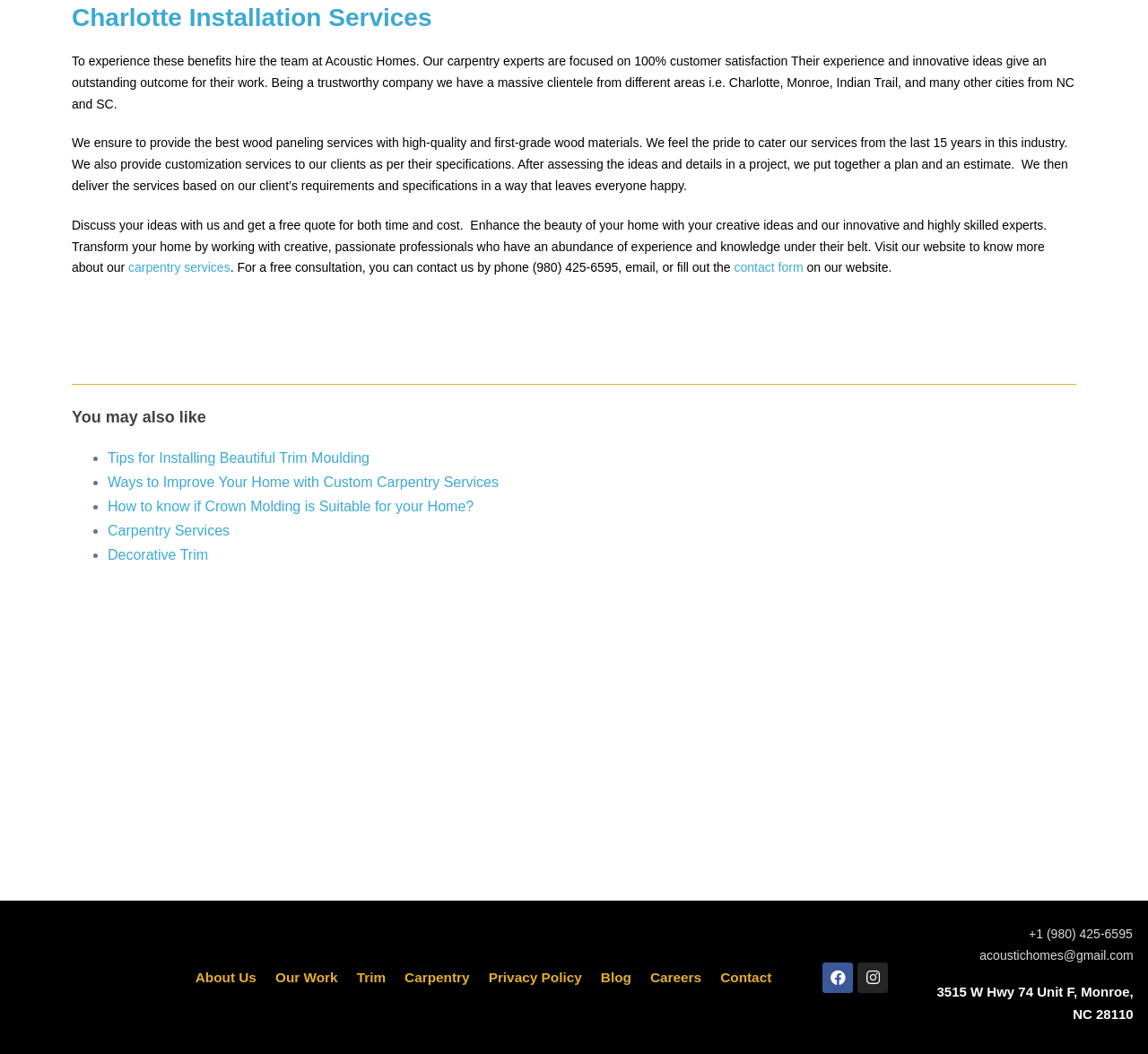Locate the bounding box coordinates of the element that should be clicked to execute the following instruction: "Read more about 'Tips for Installing Beautiful Trim Moulding'".

[0.094, 0.427, 0.322, 0.441]